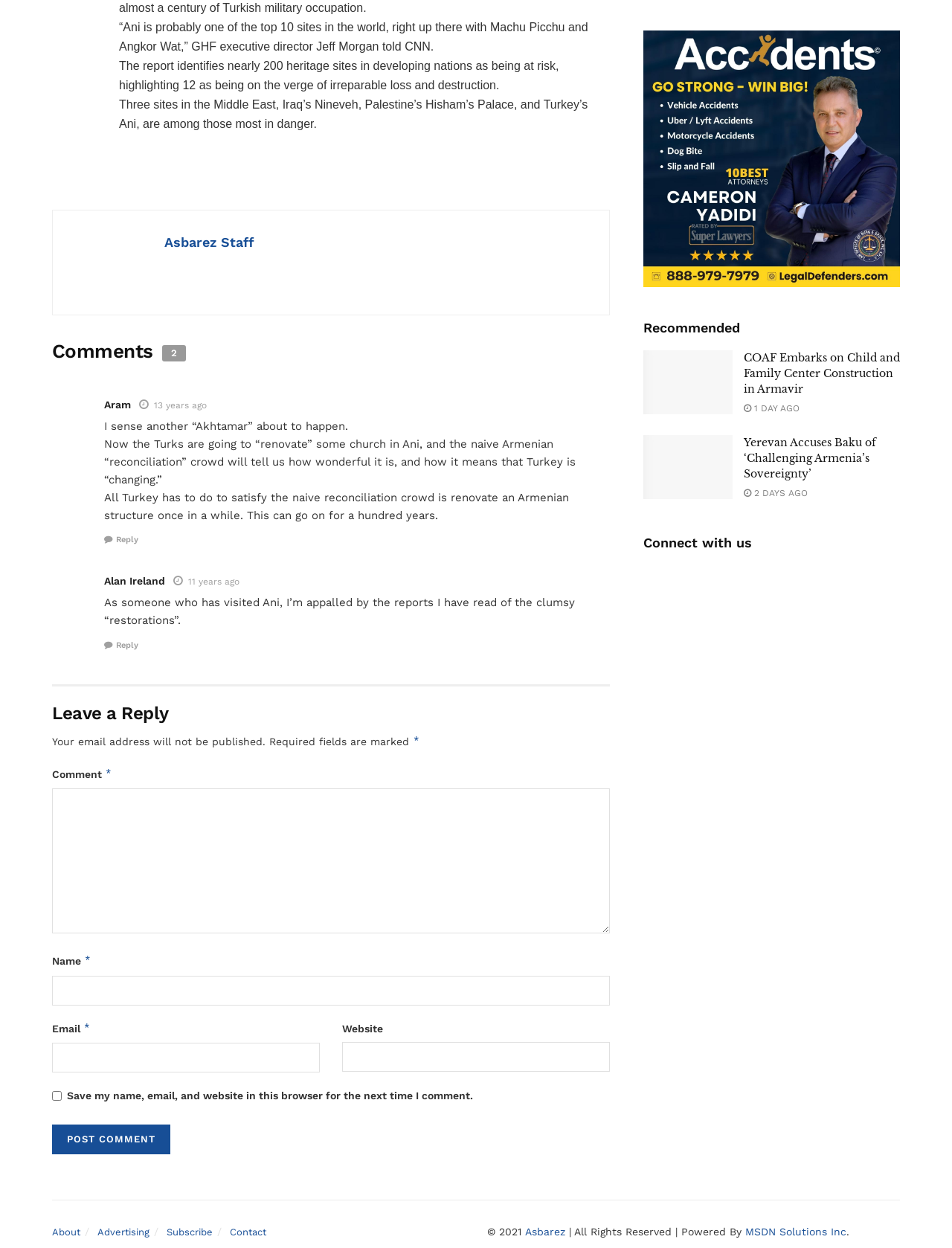Locate the bounding box coordinates of the clickable element to fulfill the following instruction: "Reply to Aram". Provide the coordinates as four float numbers between 0 and 1 in the format [left, top, right, bottom].

[0.109, 0.429, 0.145, 0.436]